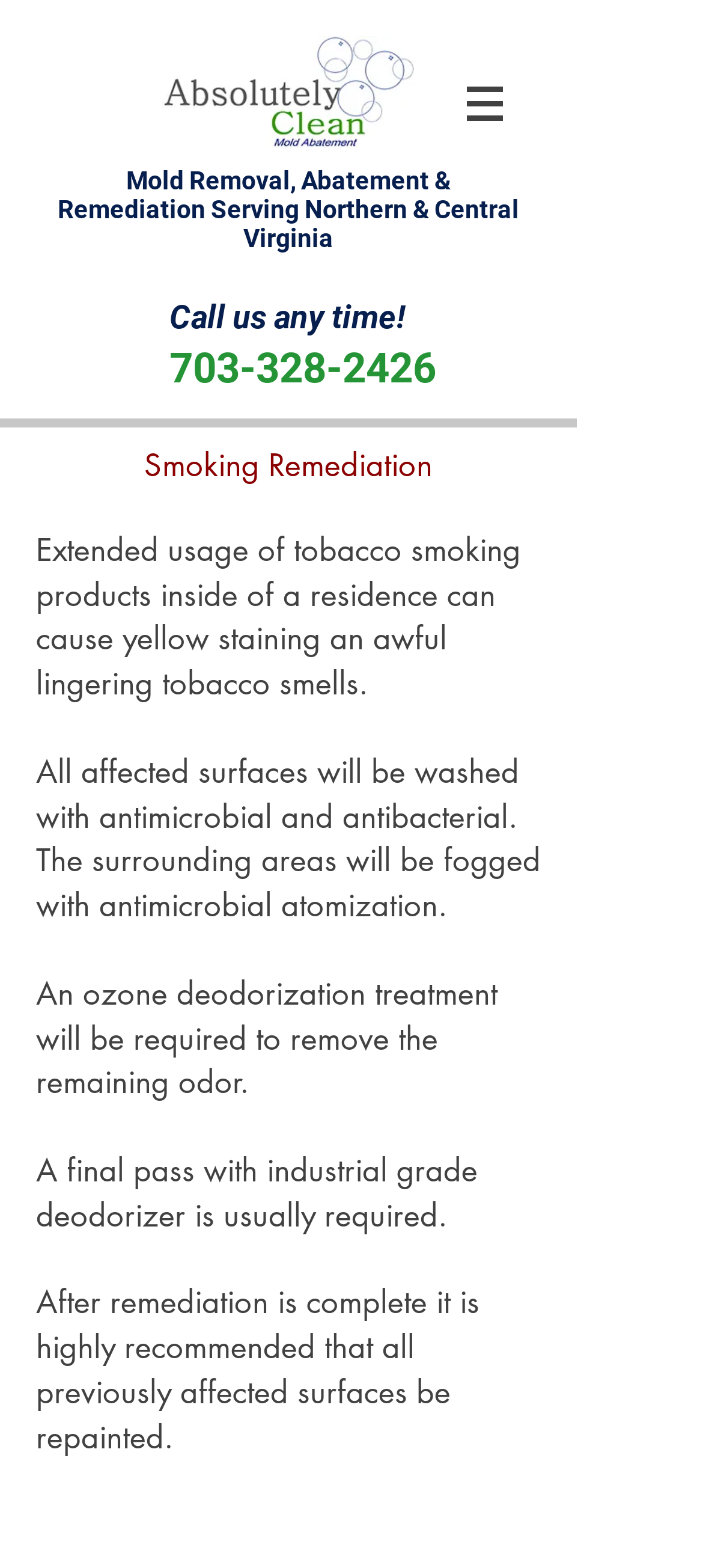What is the purpose of the ozone deodorization treatment?
From the image, respond using a single word or phrase.

Remove remaining odor